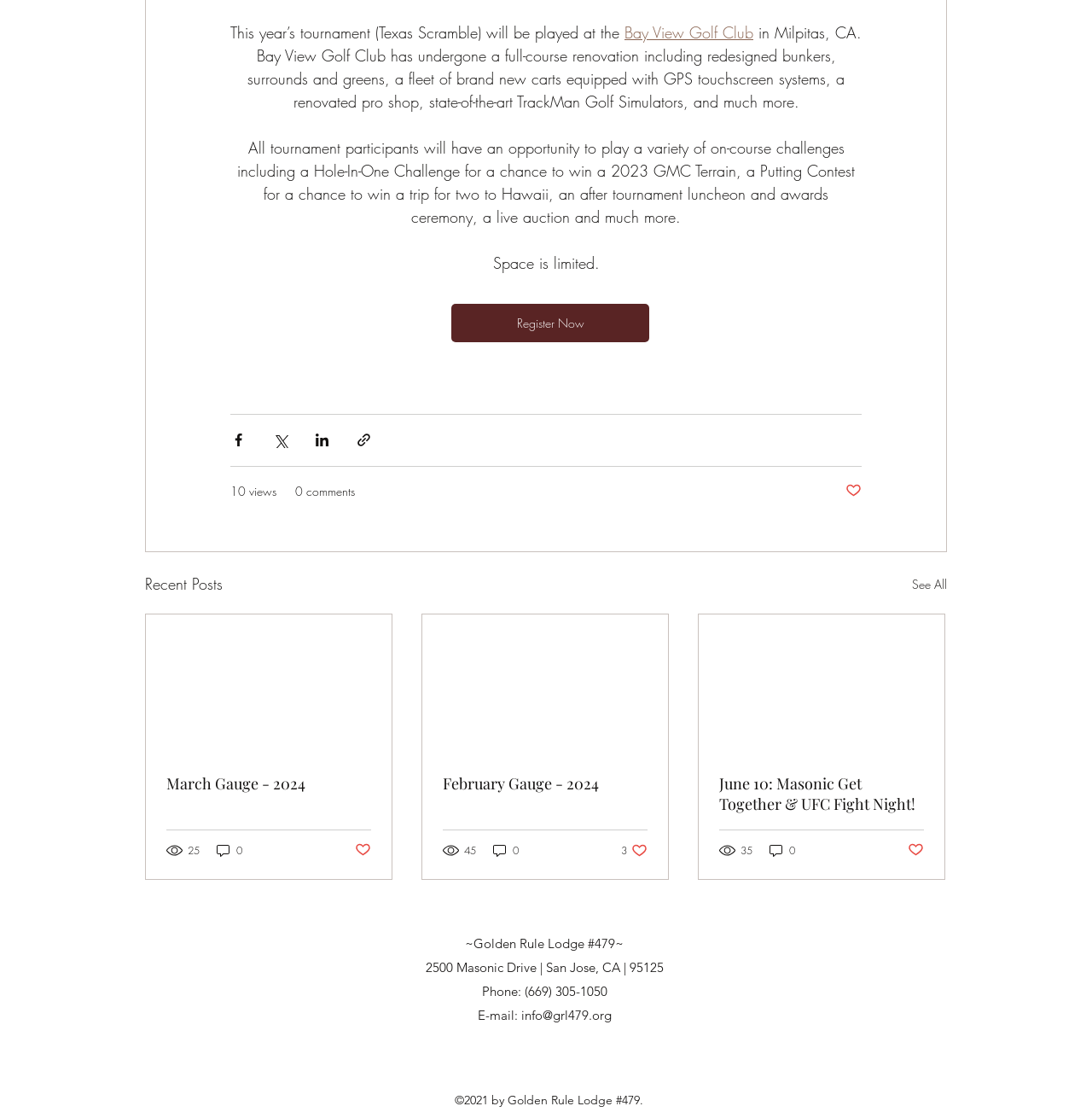Determine the coordinates of the bounding box that should be clicked to complete the instruction: "Share the post via Facebook". The coordinates should be represented by four float numbers between 0 and 1: [left, top, right, bottom].

[0.211, 0.388, 0.226, 0.403]